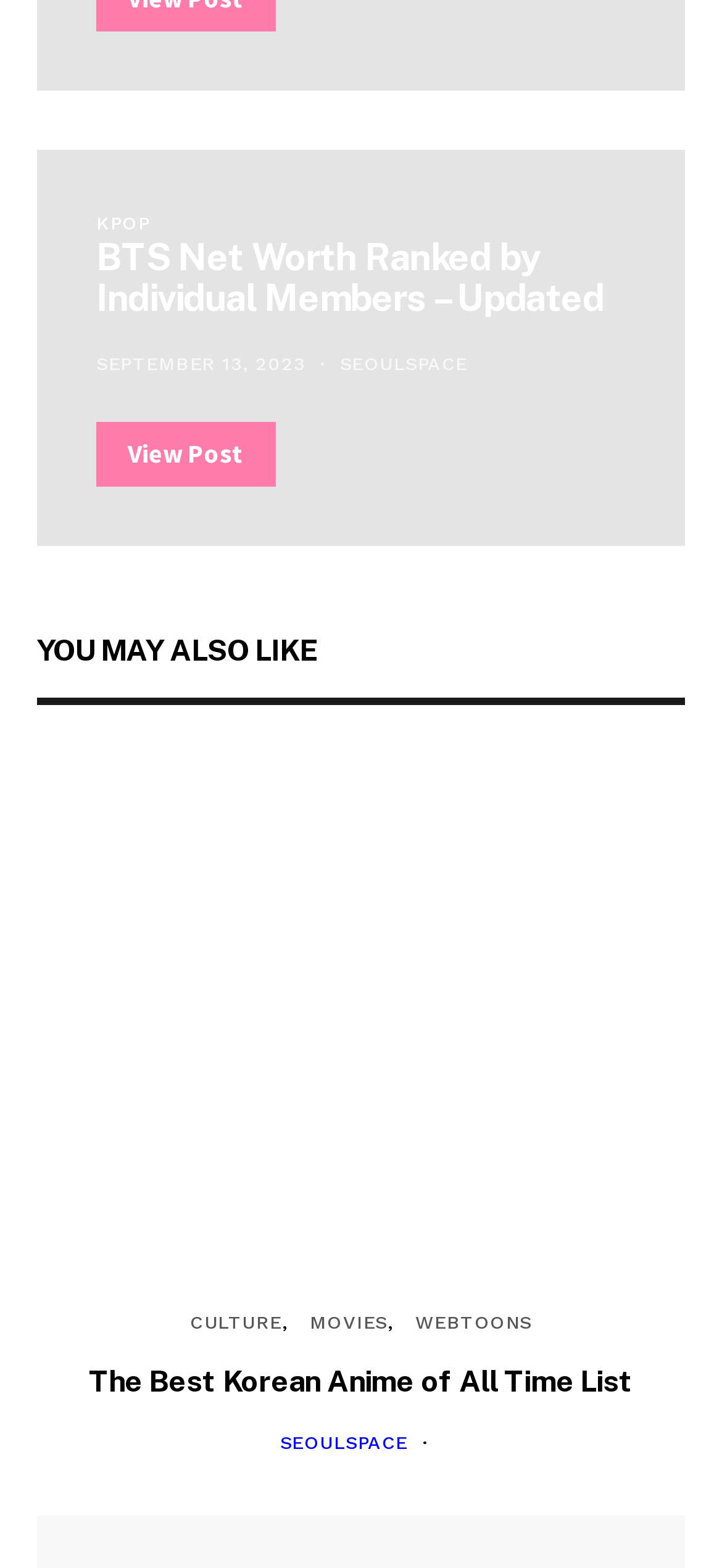Using the element description: "View Post", determine the bounding box coordinates. The coordinates should be in the format [left, top, right, bottom], with values between 0 and 1.

[0.133, 0.269, 0.382, 0.31]